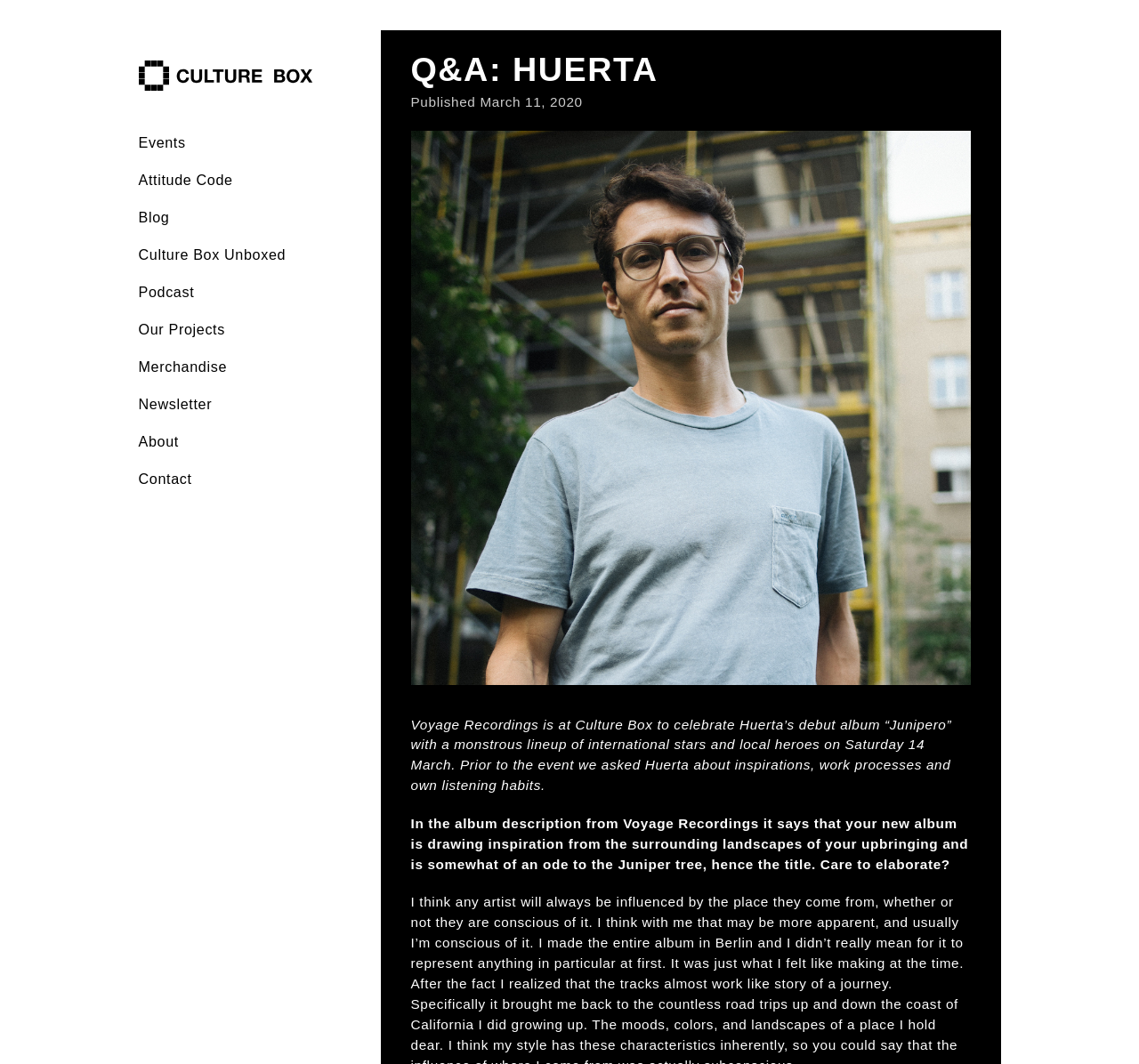What is the title of Huerta's debut album?
Respond to the question with a well-detailed and thorough answer.

According to the webpage, Huerta's debut album is titled 'Junipero', which is also the inspiration for the event at Culture Box.